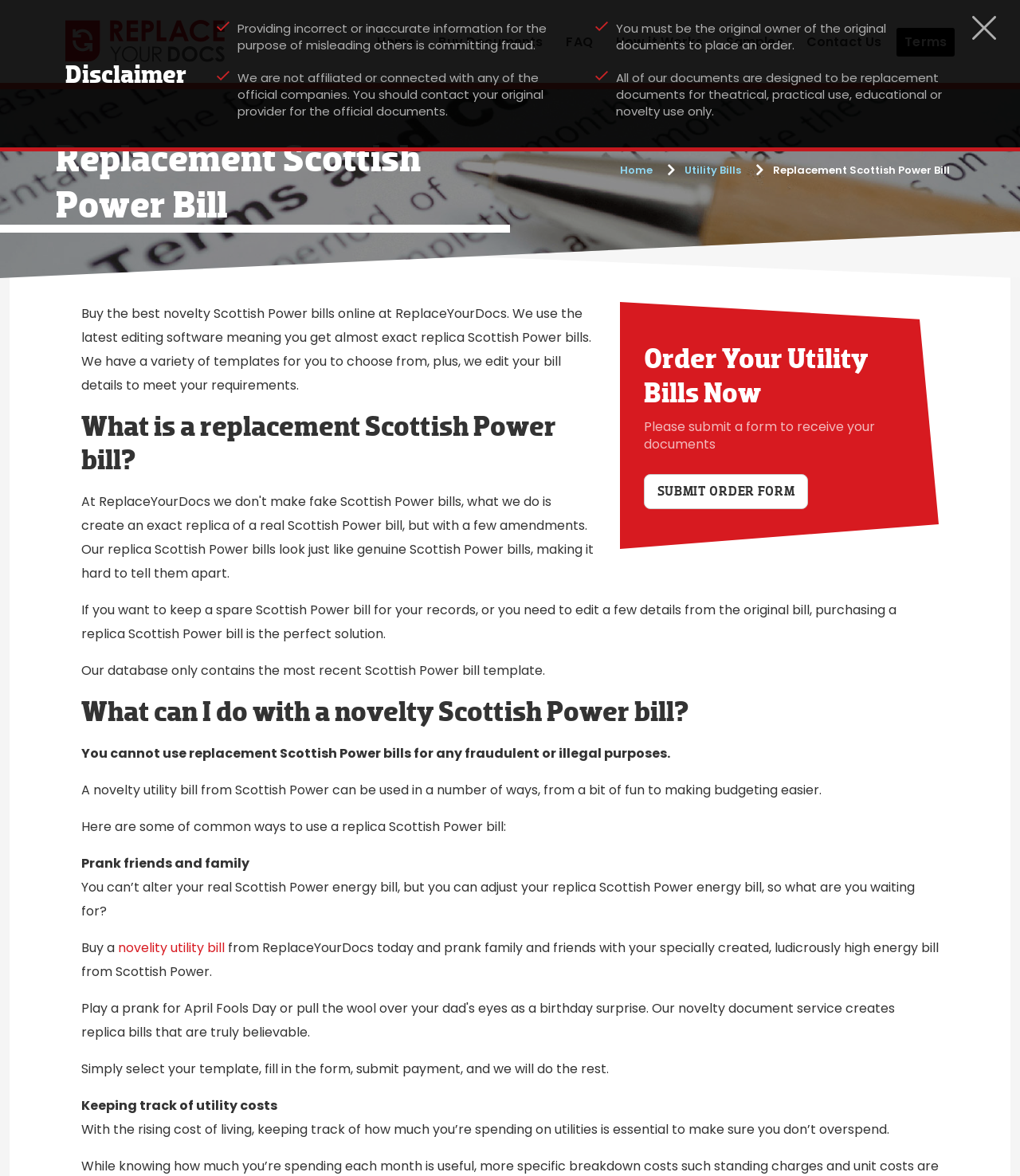How do I receive my documents after submitting the order form?
Please give a well-detailed answer to the question.

According to the webpage, after submitting the order form, the company will take care of the rest of the process. This is mentioned in the section 'Order Your Utility Bills Now' where it says 'Simply select your template, fill in the form, submit payment, and we will do the rest'.